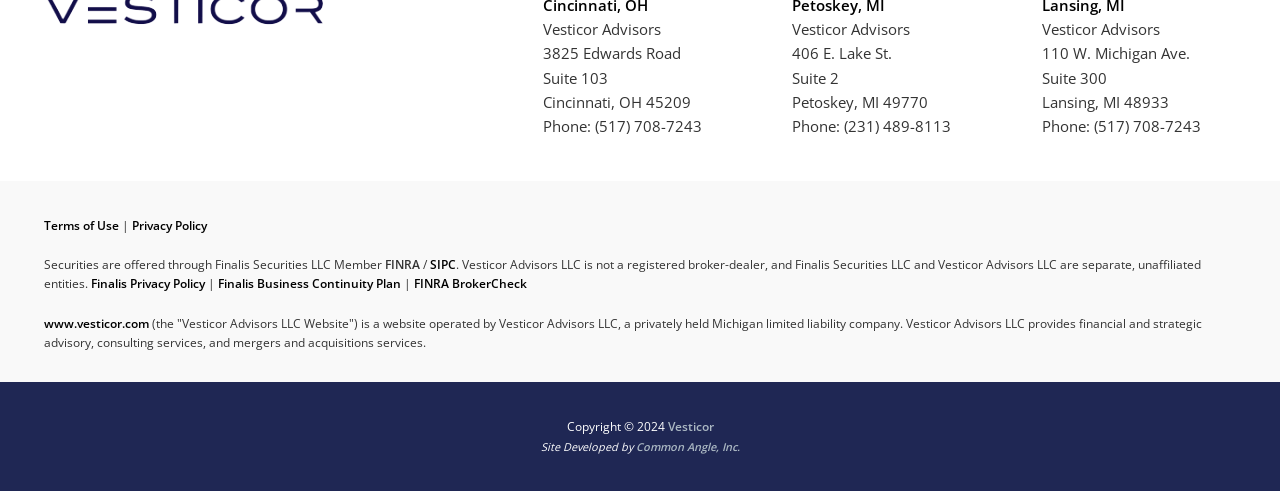How many office locations are listed?
Examine the image closely and answer the question with as much detail as possible.

There are three office locations listed on the webpage, which are Cincinnati, OH, Petoskey, MI, and Lansing, MI. Each location has its own address and phone number.